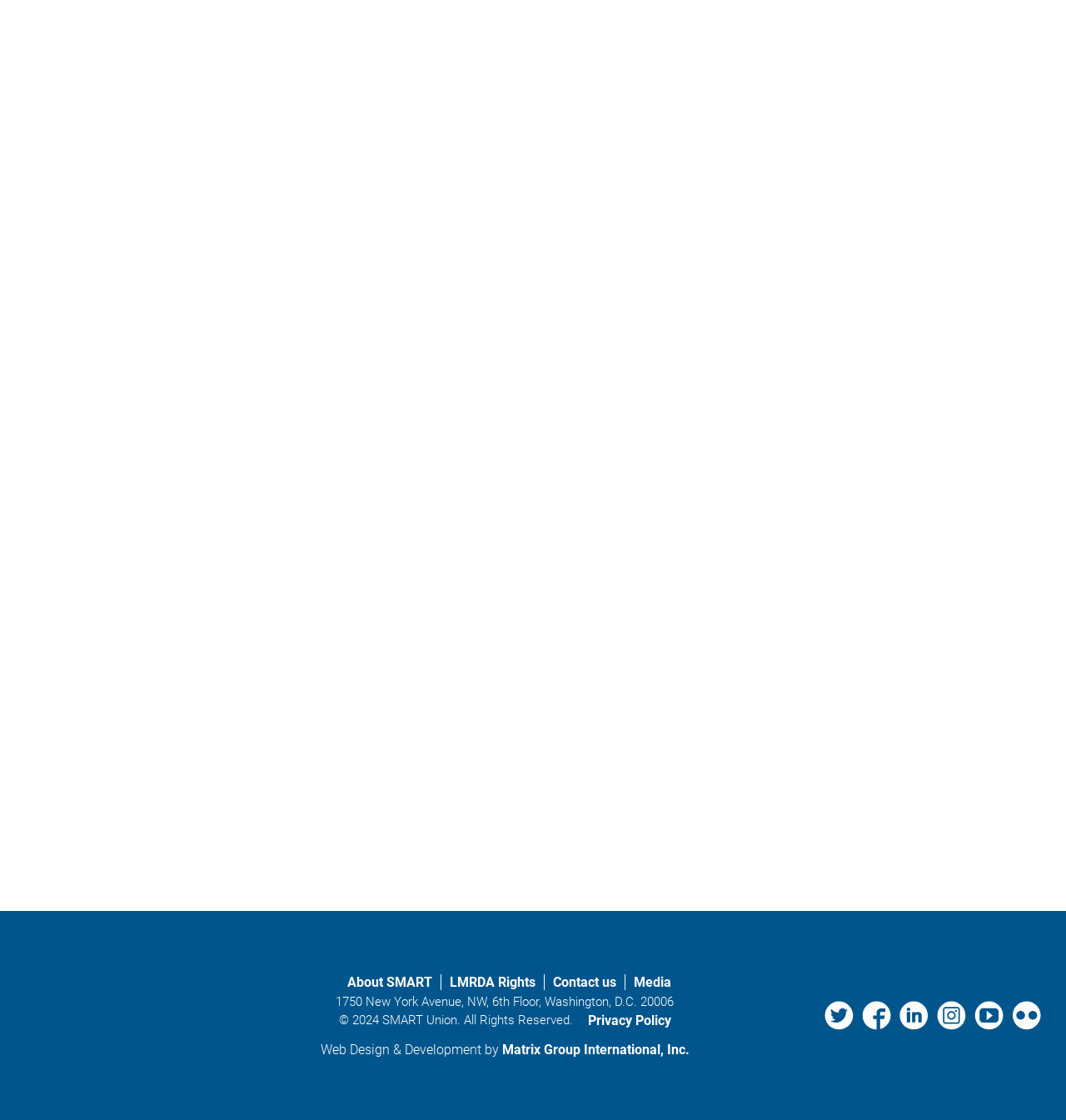Please identify the bounding box coordinates of the area I need to click to accomplish the following instruction: "visit SMART Union website".

[0.02, 0.886, 0.231, 0.927]